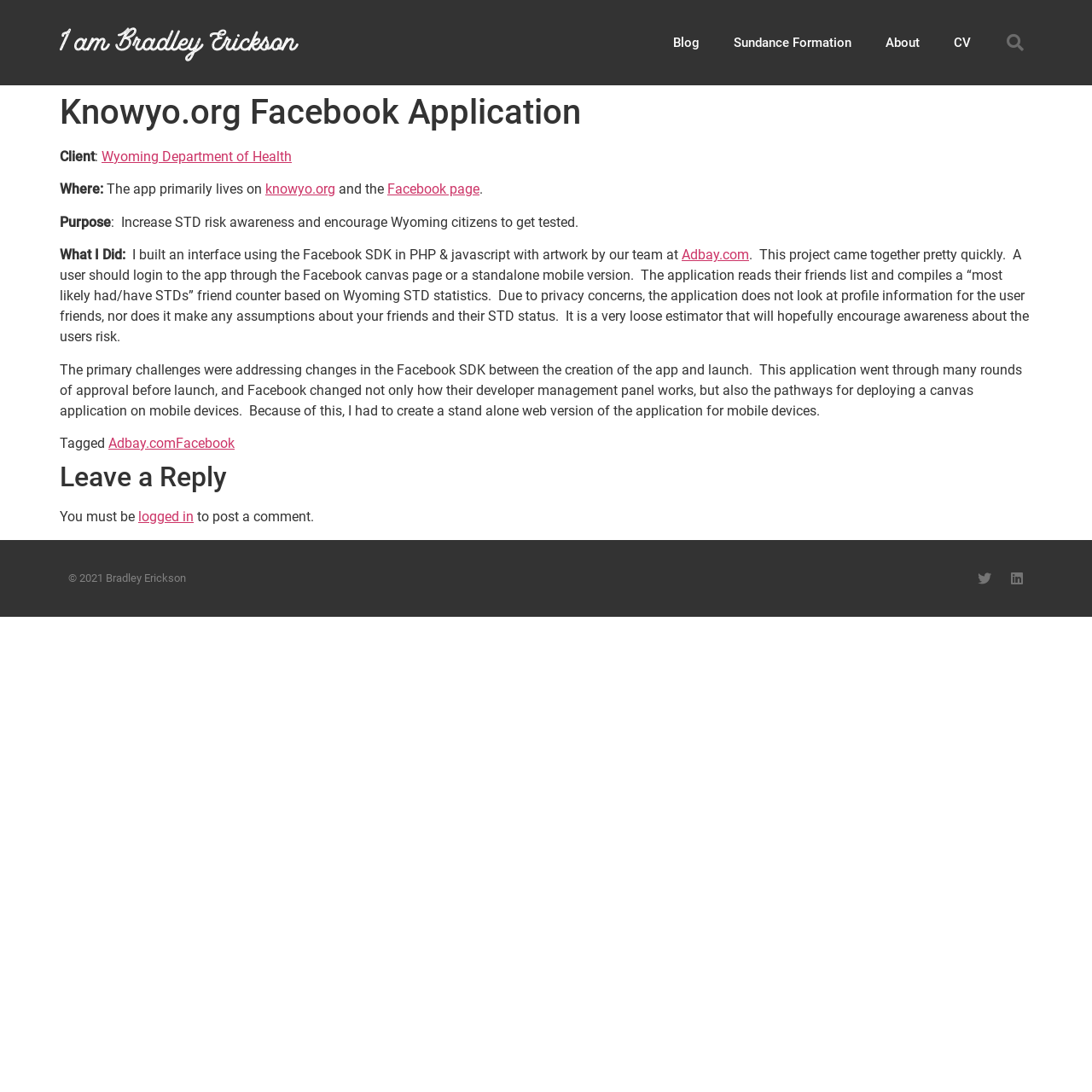Specify the bounding box coordinates of the element's area that should be clicked to execute the given instruction: "Visit the 'Sundance Formation' page". The coordinates should be four float numbers between 0 and 1, i.e., [left, top, right, bottom].

[0.656, 0.0, 0.795, 0.078]